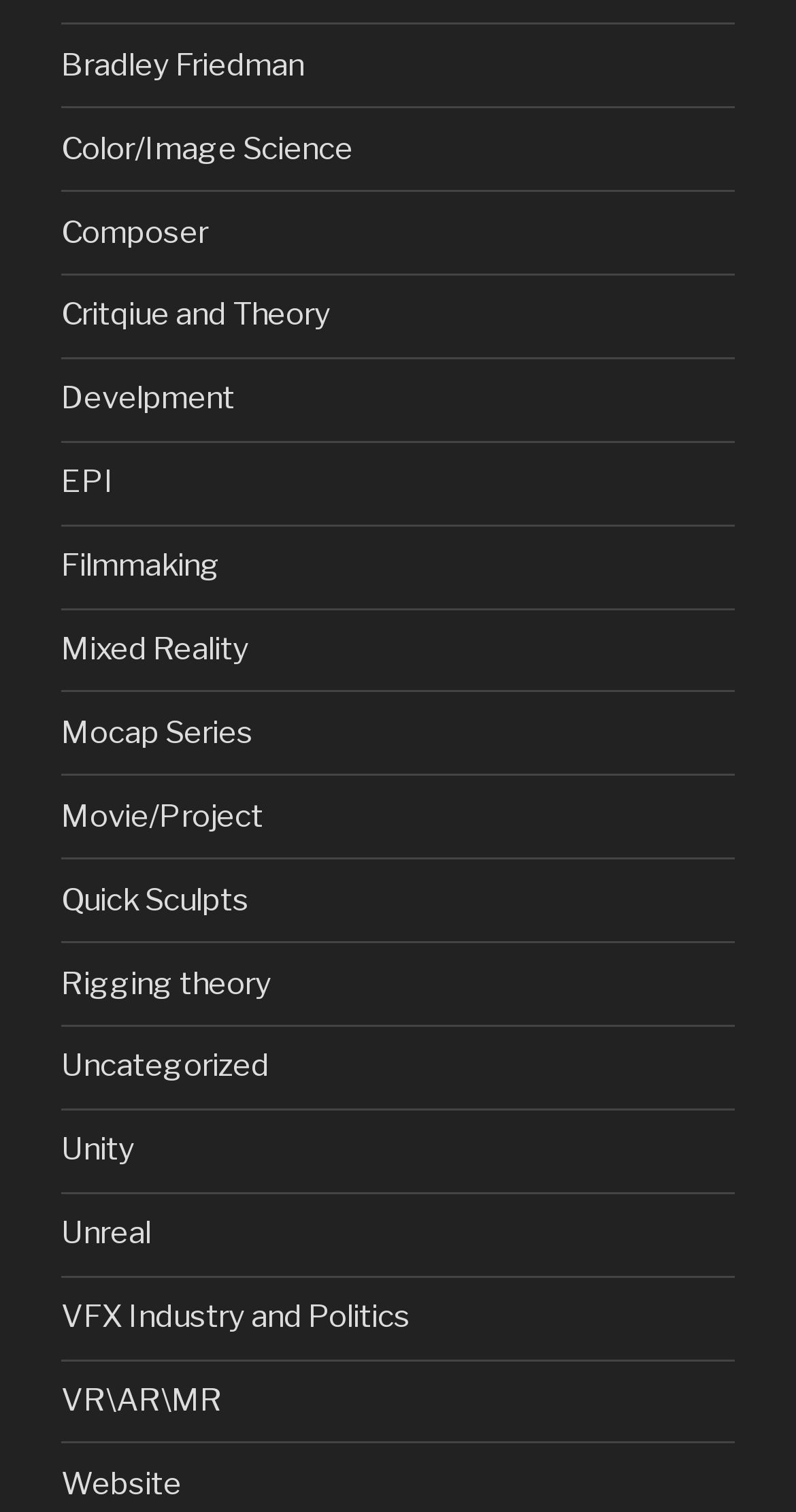What is the first link on the webpage?
Using the image provided, answer with just one word or phrase.

Bradley Friedman